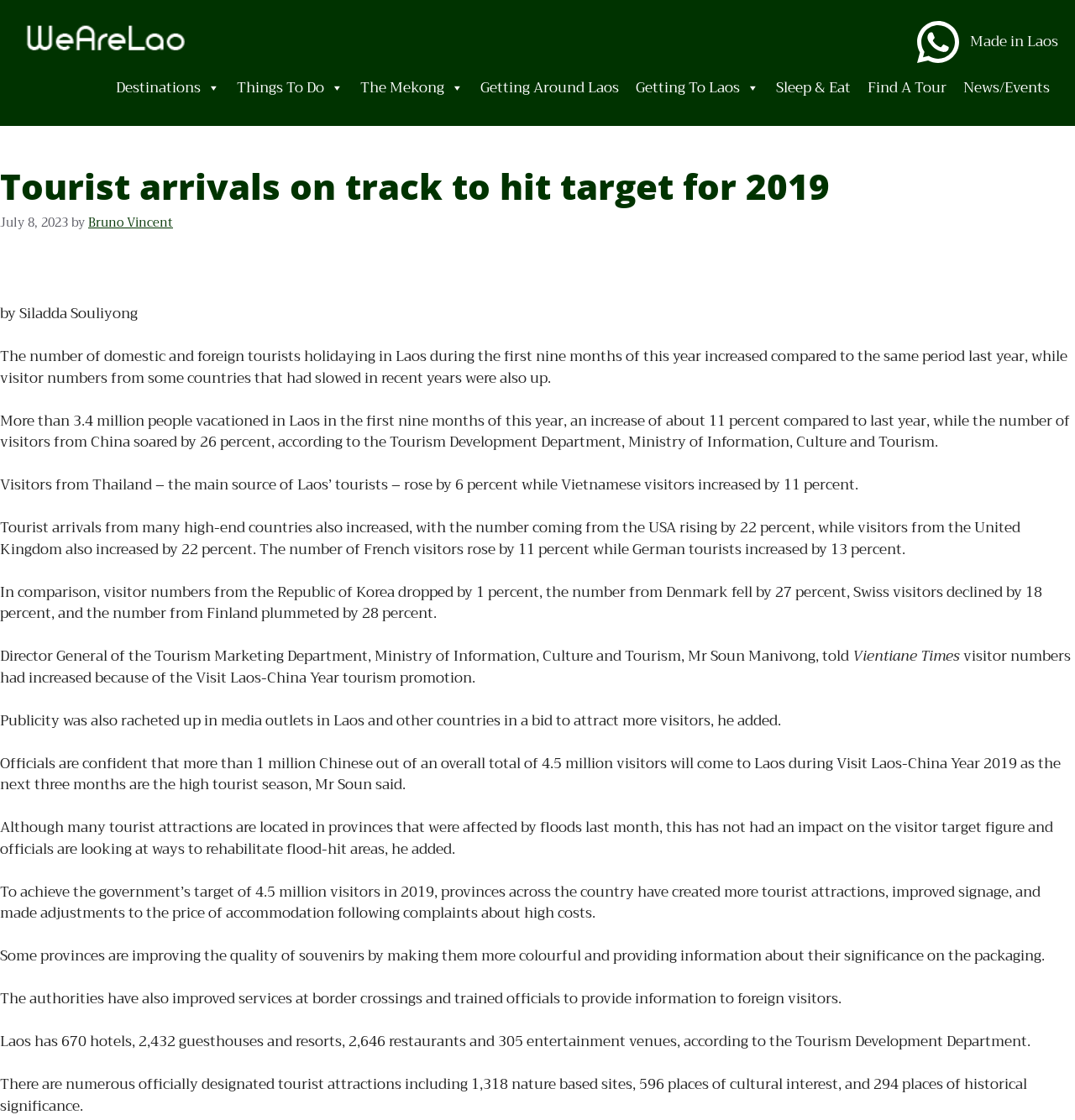Pinpoint the bounding box coordinates of the clickable element to carry out the following instruction: "Find a tour."

[0.799, 0.06, 0.888, 0.097]